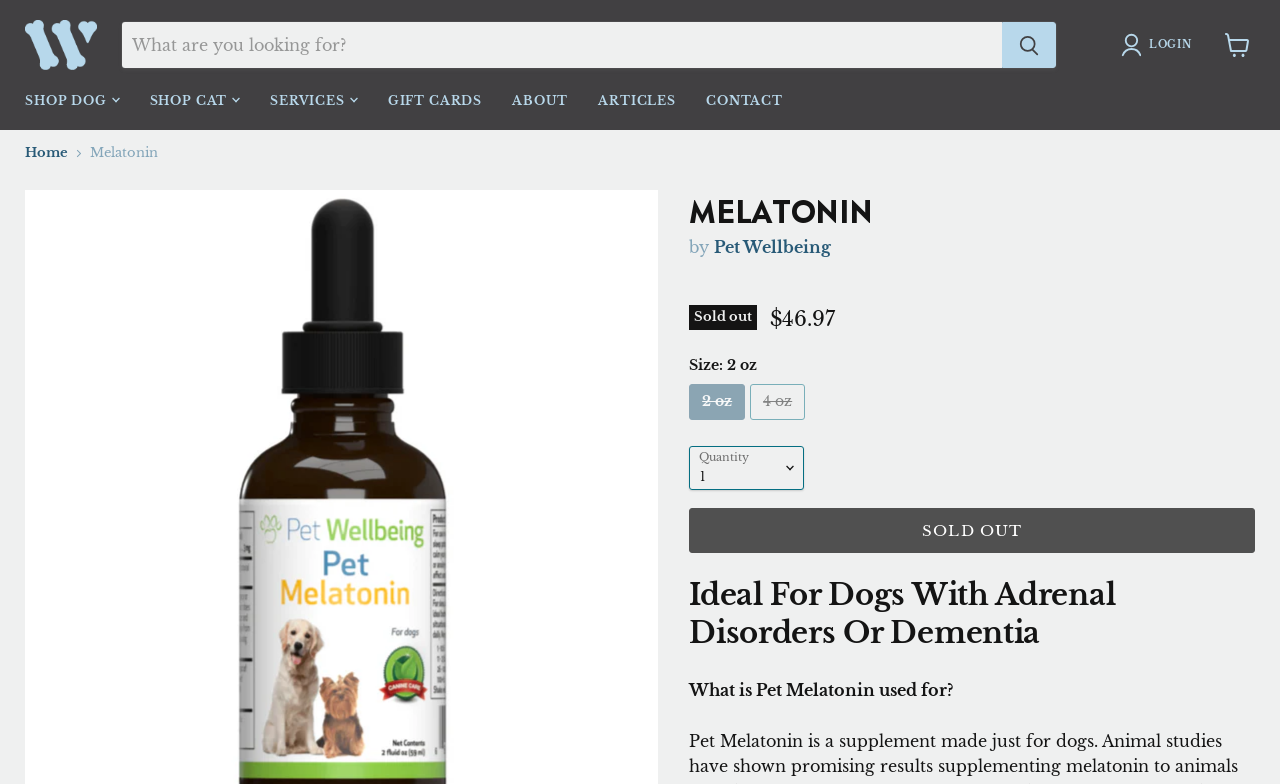Locate the bounding box coordinates of the clickable area to execute the instruction: "Login". Provide the coordinates as four float numbers between 0 and 1, represented as [left, top, right, bottom].

[0.891, 0.042, 0.938, 0.073]